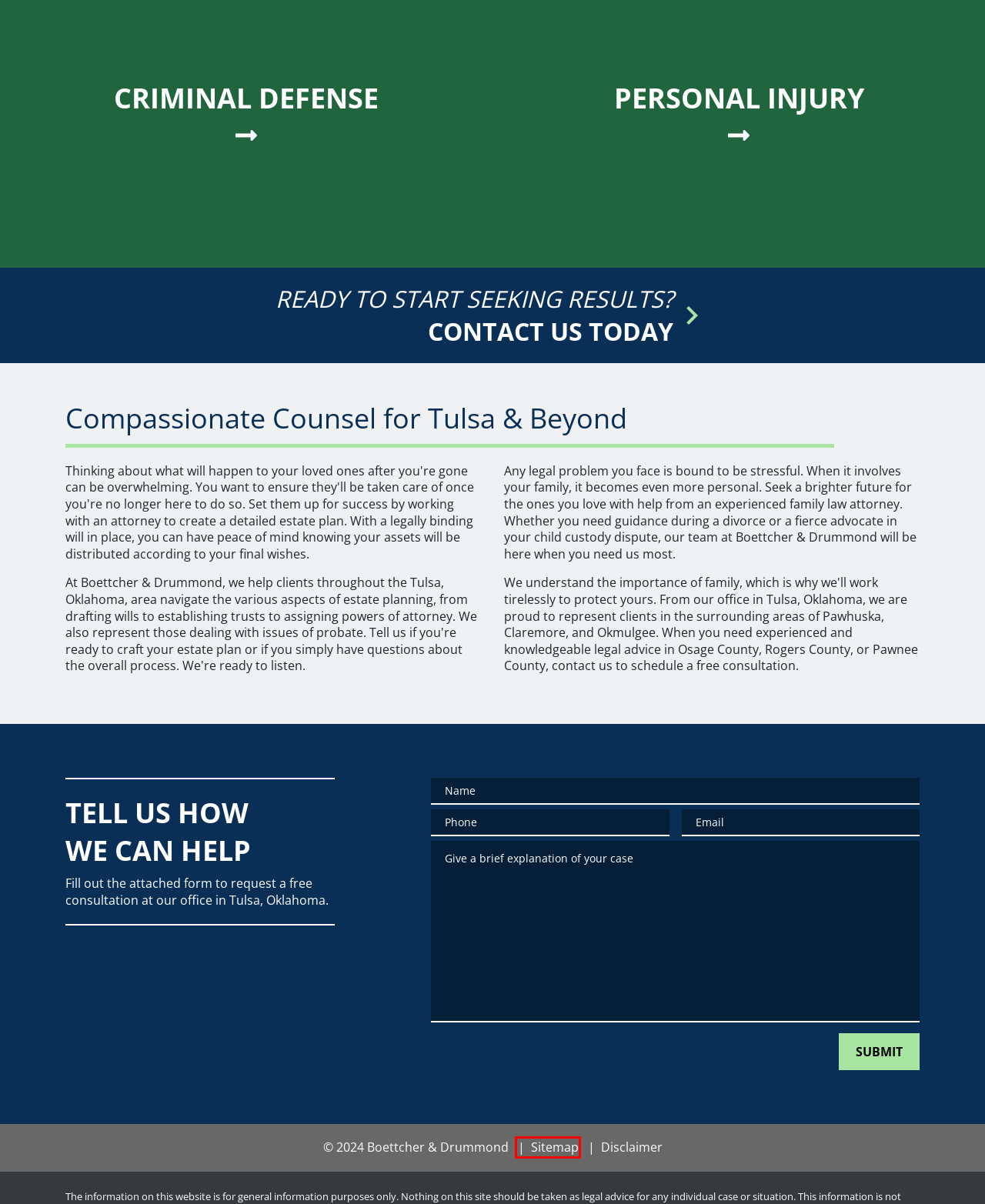Examine the screenshot of a webpage with a red bounding box around an element. Then, select the webpage description that best represents the new page after clicking the highlighted element. Here are the descriptions:
A. Sitemap | Boettcher & Drummond
B. Tulsa, OK Personal Injury Attorneys | Boettcher & Drummond
C. About Us | Boettcher & Drummond
D. Probate Attorneys in Tulsa, OK | Boettcher & Drummond
E. About Cecil G. Drummond | Boettcher & Drummond
F. Tulsa, OK Criminal Defense Attorneys | Boettcher & Drummond
G. Disclaimer | Boettcher & Drummond
H. Tulsa, OK Family Law Attorneys | Boettcher & Drummond

A